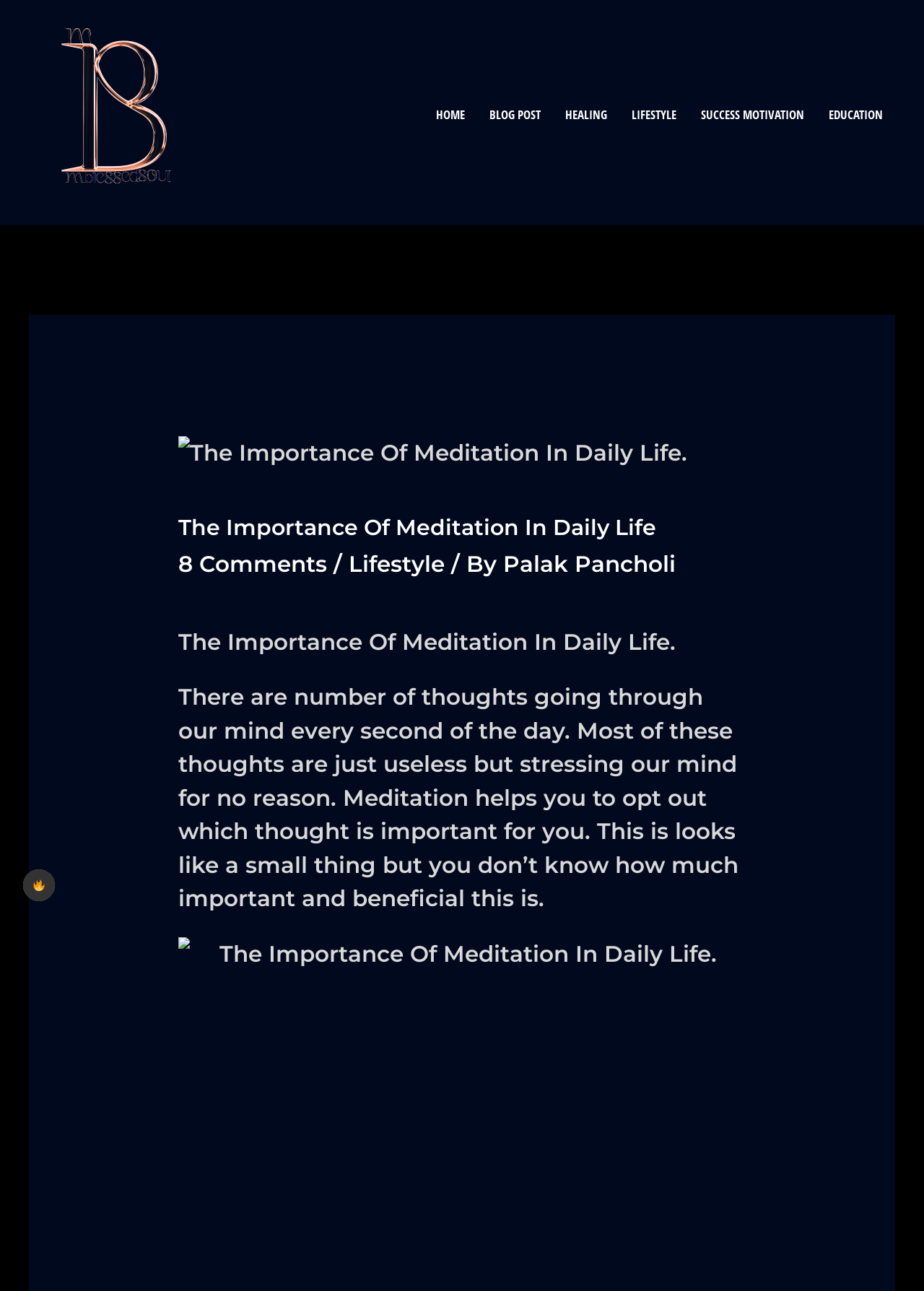Please examine the image and provide a detailed answer to the question: How many navigation links are there?

There are 6 navigation links on the webpage, which are 'HOME', 'BLOG POST', 'HEALING', 'LIFESTYLE', 'SUCCESS MOTIVATION', and 'EDUCATION'.